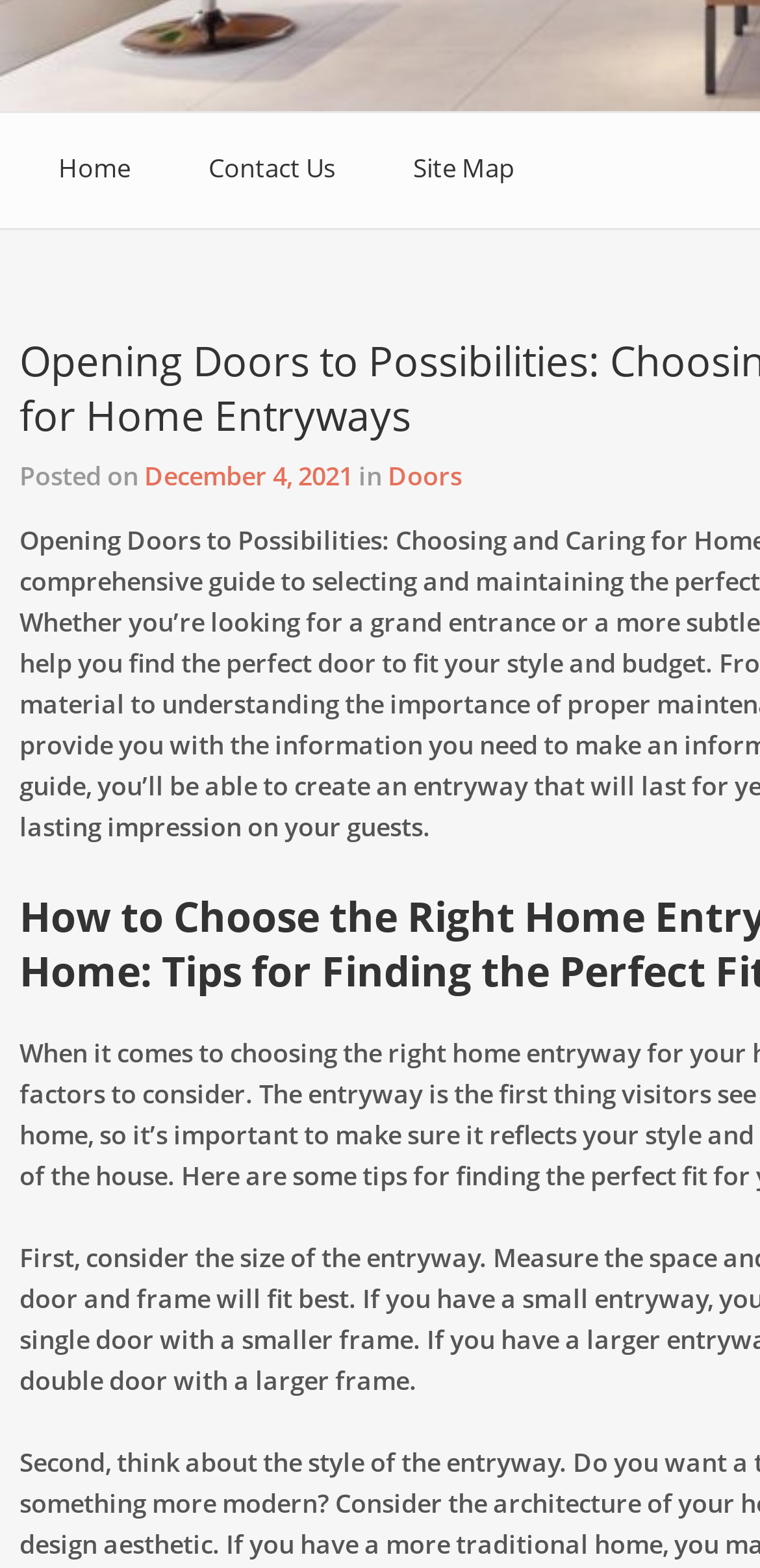Provide the bounding box coordinates for the UI element described in this sentence: "Doors". The coordinates should be four float values between 0 and 1, i.e., [left, top, right, bottom].

[0.51, 0.292, 0.608, 0.315]